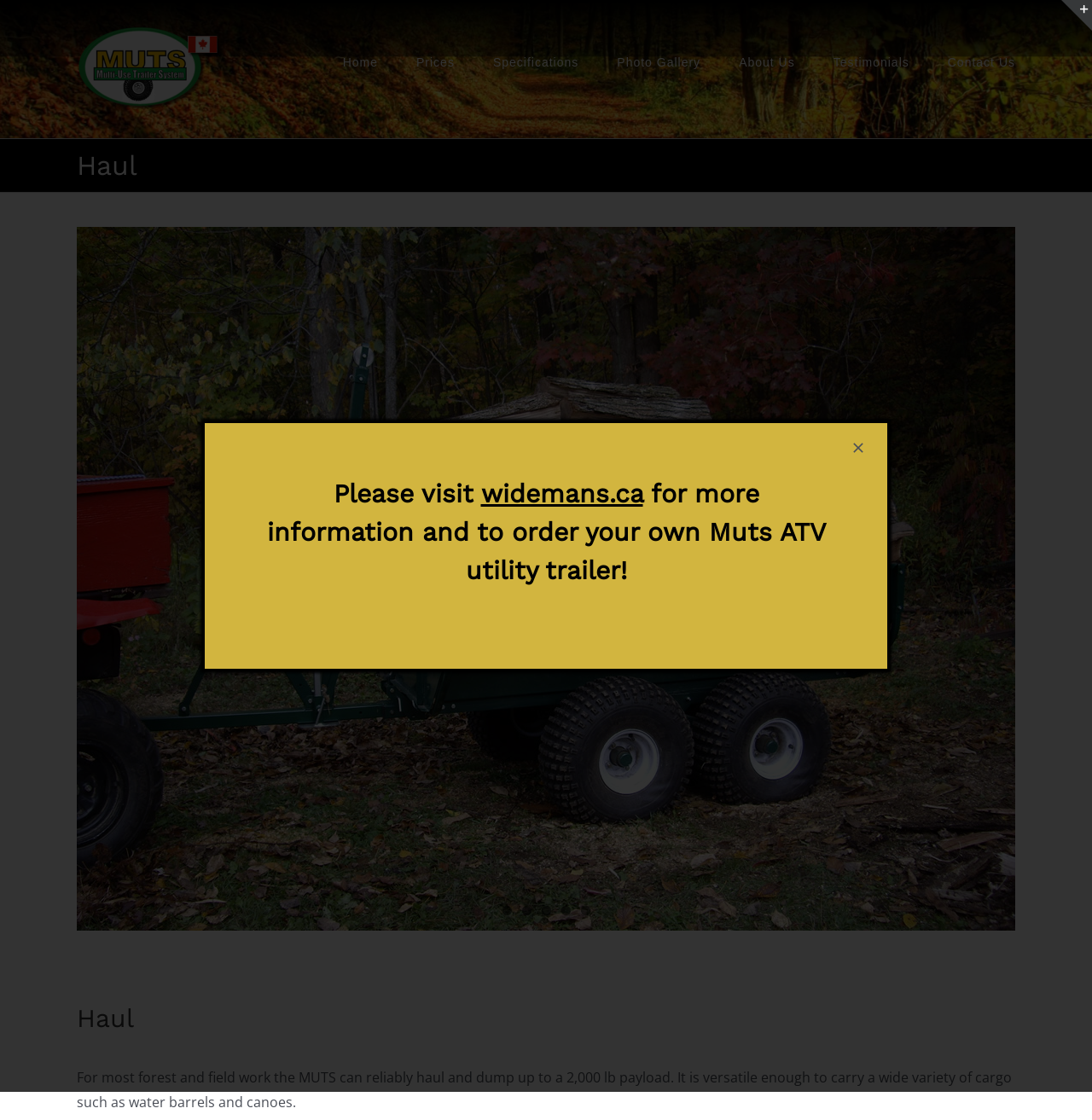Could you indicate the bounding box coordinates of the region to click in order to complete this instruction: "Click the MUTS logo".

[0.07, 0.024, 0.205, 0.1]